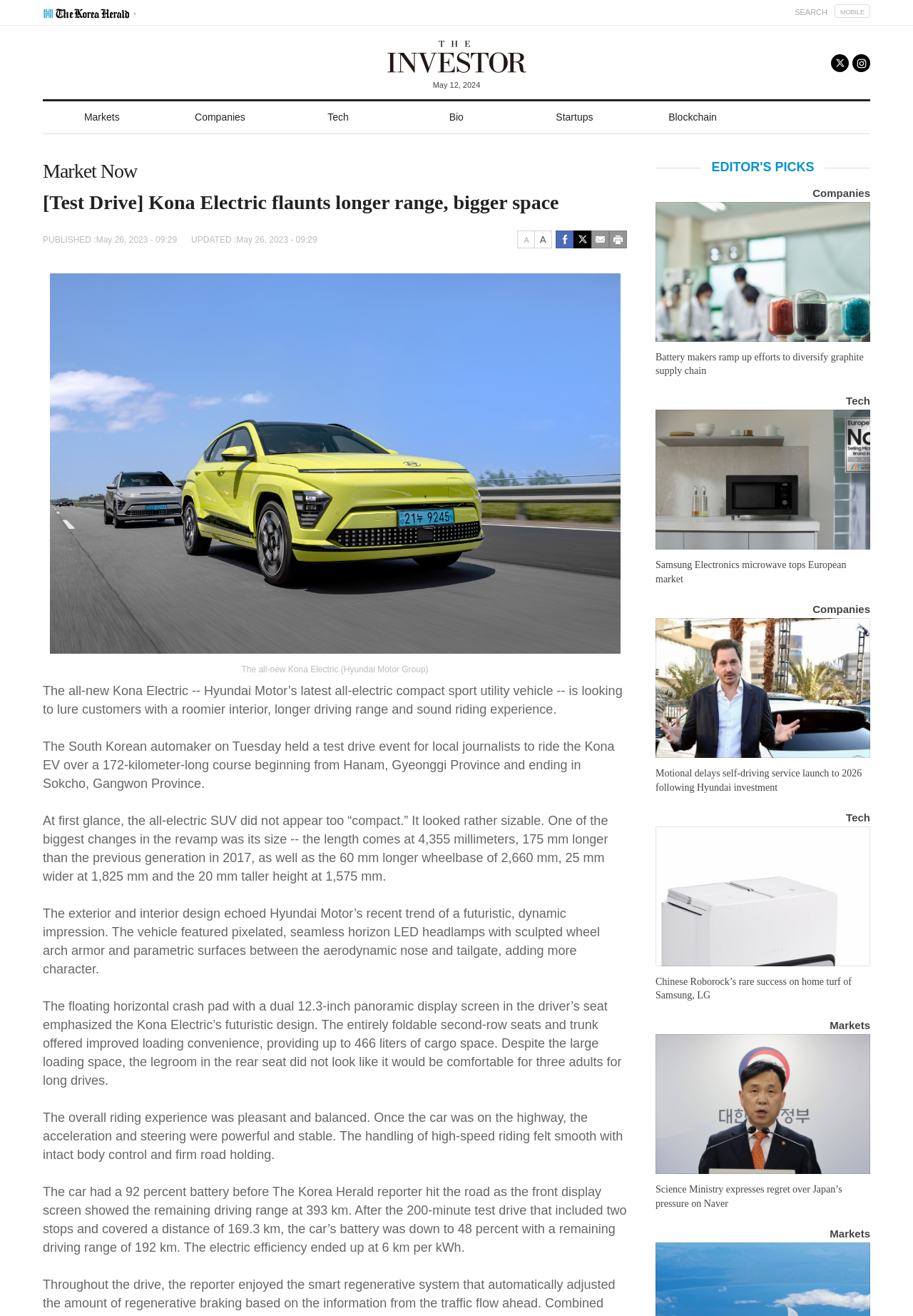Please pinpoint the bounding box coordinates for the region I should click to adhere to this instruction: "visit TheIndustry.fashion".

None